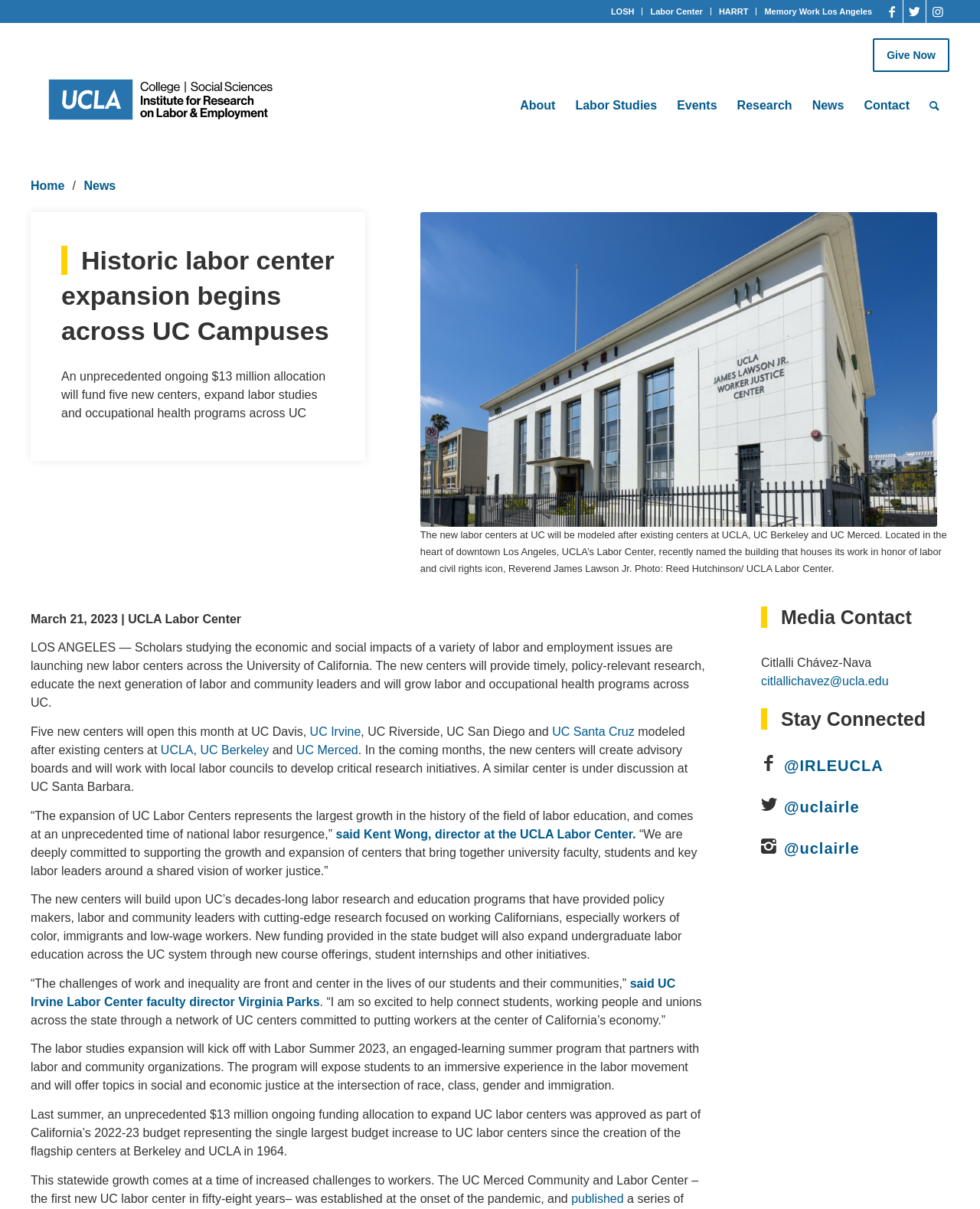Based on the provided description, "UC Berkeley", find the bounding box of the corresponding UI element in the screenshot.

[0.204, 0.615, 0.274, 0.626]